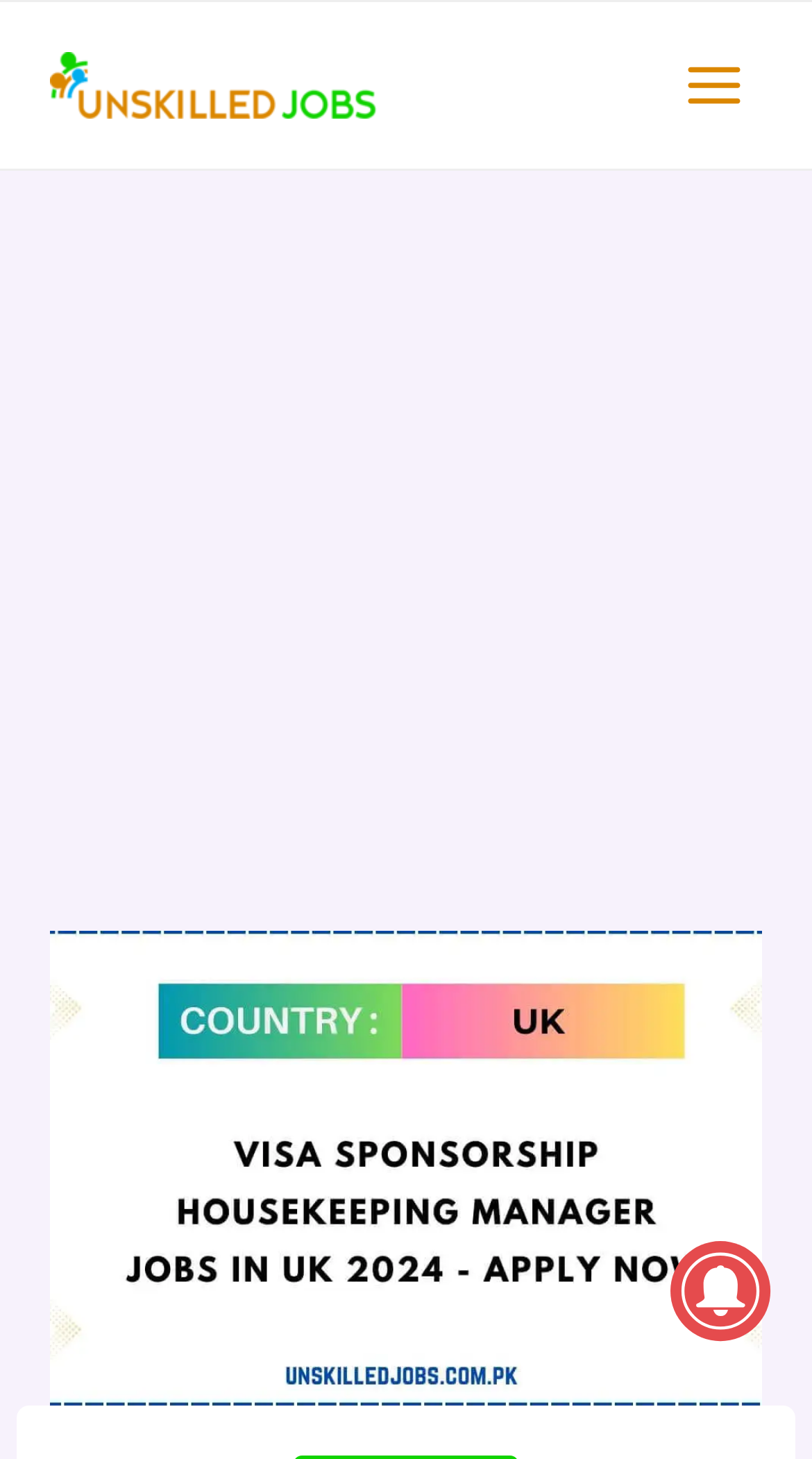Elaborate on the webpage's design and content in a detailed caption.

The webpage is about visa sponsorship housekeeping manager jobs in the UK. At the top left, there is a link to "Unskilled Jobs" accompanied by a small image. On the top right, there is a button to "Open menu". Below the top section, there is a large advertisement iframe that spans the entire width of the page. 

Below the advertisement, there is a prominent image related to "Housekeeping Manager Jobs in UK" that occupies most of the page's width. At the bottom right, there is a small image, but its content is not specified.